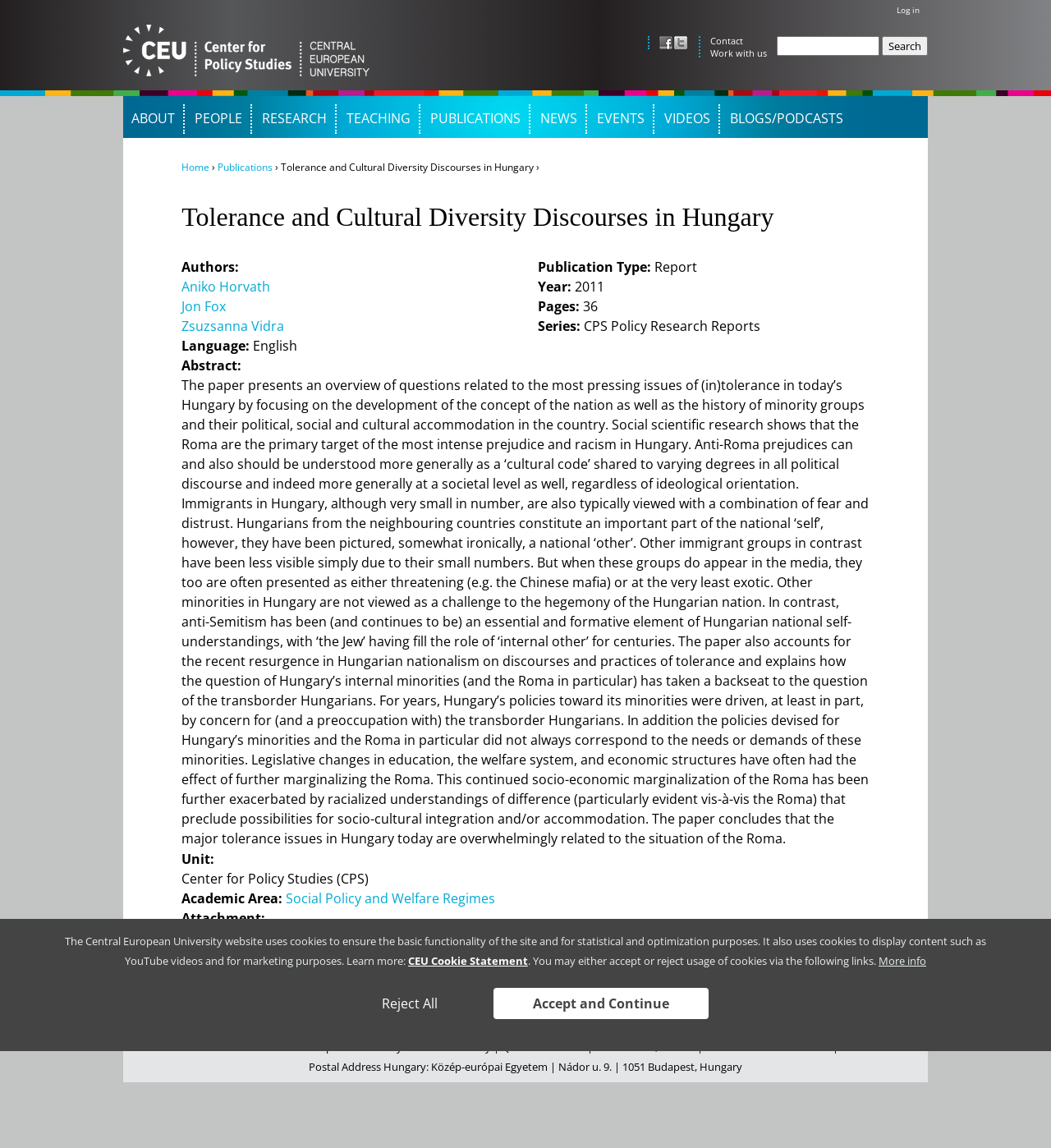What is the unit of the research report?
Answer the question with a thorough and detailed explanation.

The unit of the research report can be found in the main content area of the webpage, which is 'Center for Policy Studies (CPS)'.